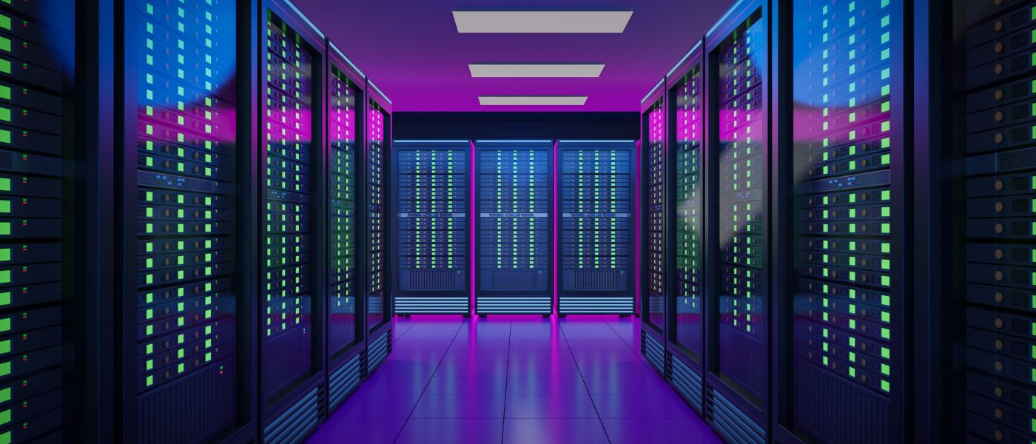Refer to the image and answer the question with as much detail as possible: What do the LED indicators on the server racks show?

According to the caption, each server rack is equipped with multiple devices, showcasing LED indicators that signal their operational status, indicating whether the servers are functioning properly or not.